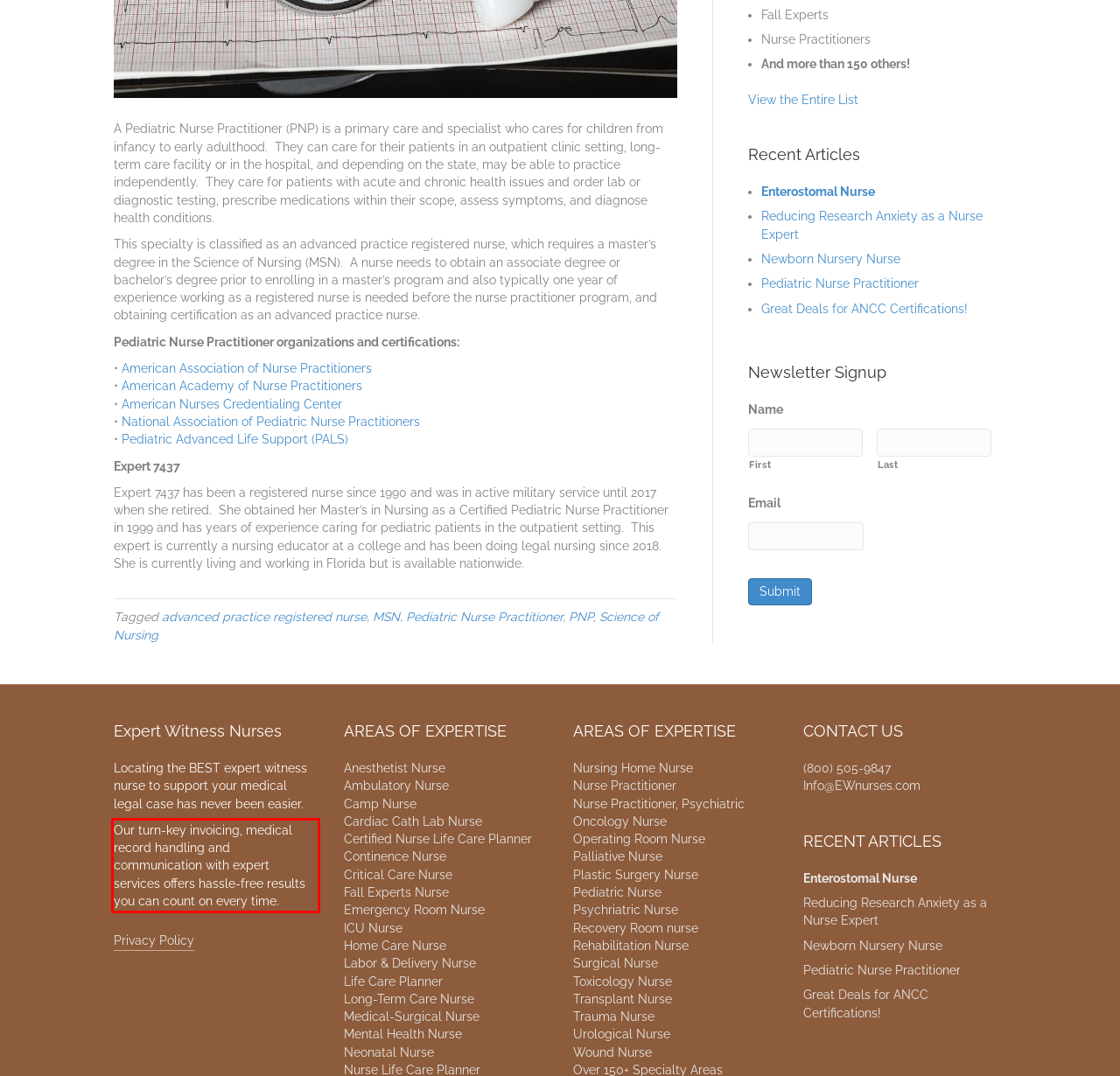With the provided screenshot of a webpage, locate the red bounding box and perform OCR to extract the text content inside it.

Our turn-key invoicing, medical record handling and communication with expert services offers hassle-free results you can count on every time.